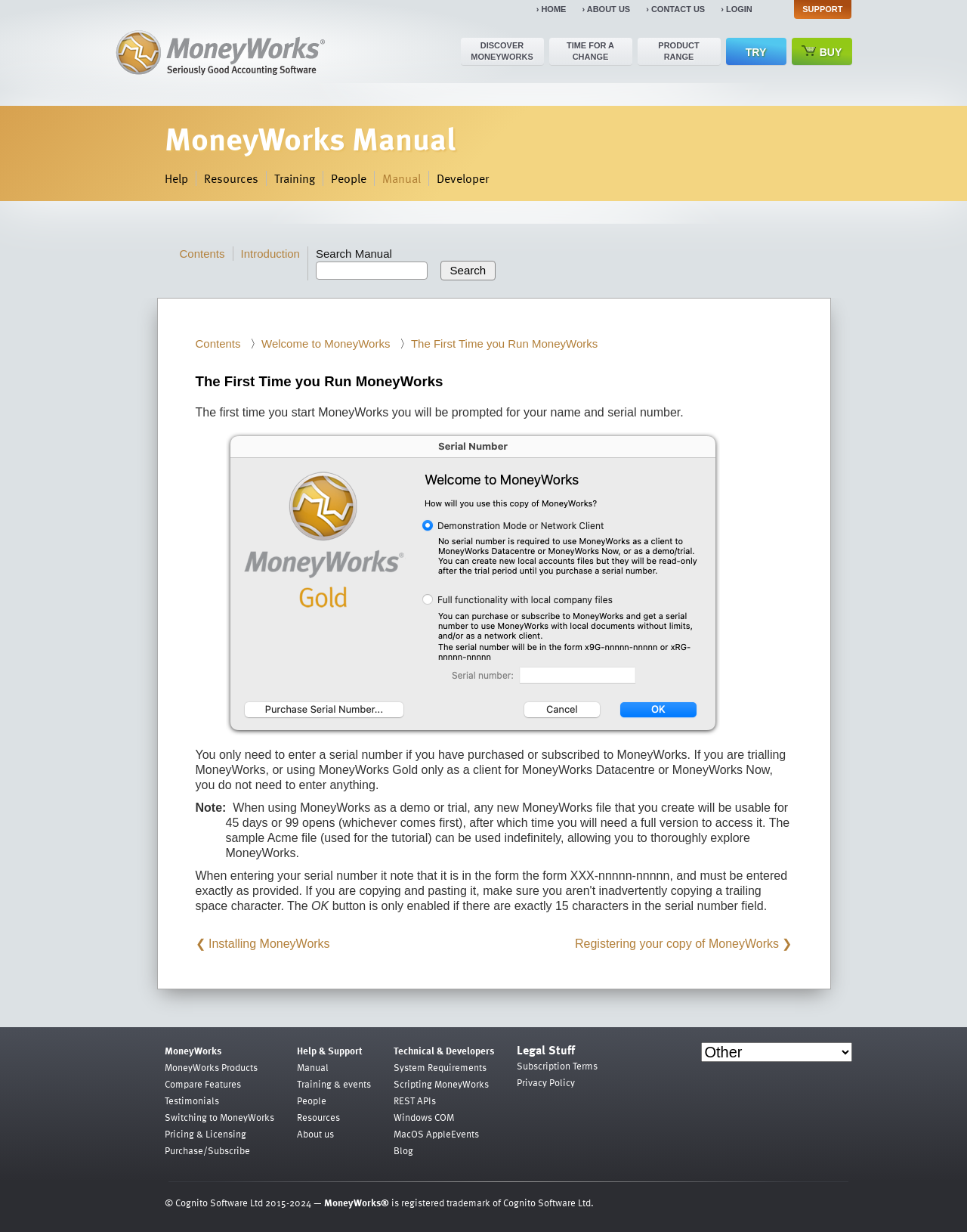For the element described, predict the bounding box coordinates as (top-left x, top-left y, bottom-right x, bottom-right y). All values should be between 0 and 1. Element description: Time for a change

[0.568, 0.031, 0.654, 0.053]